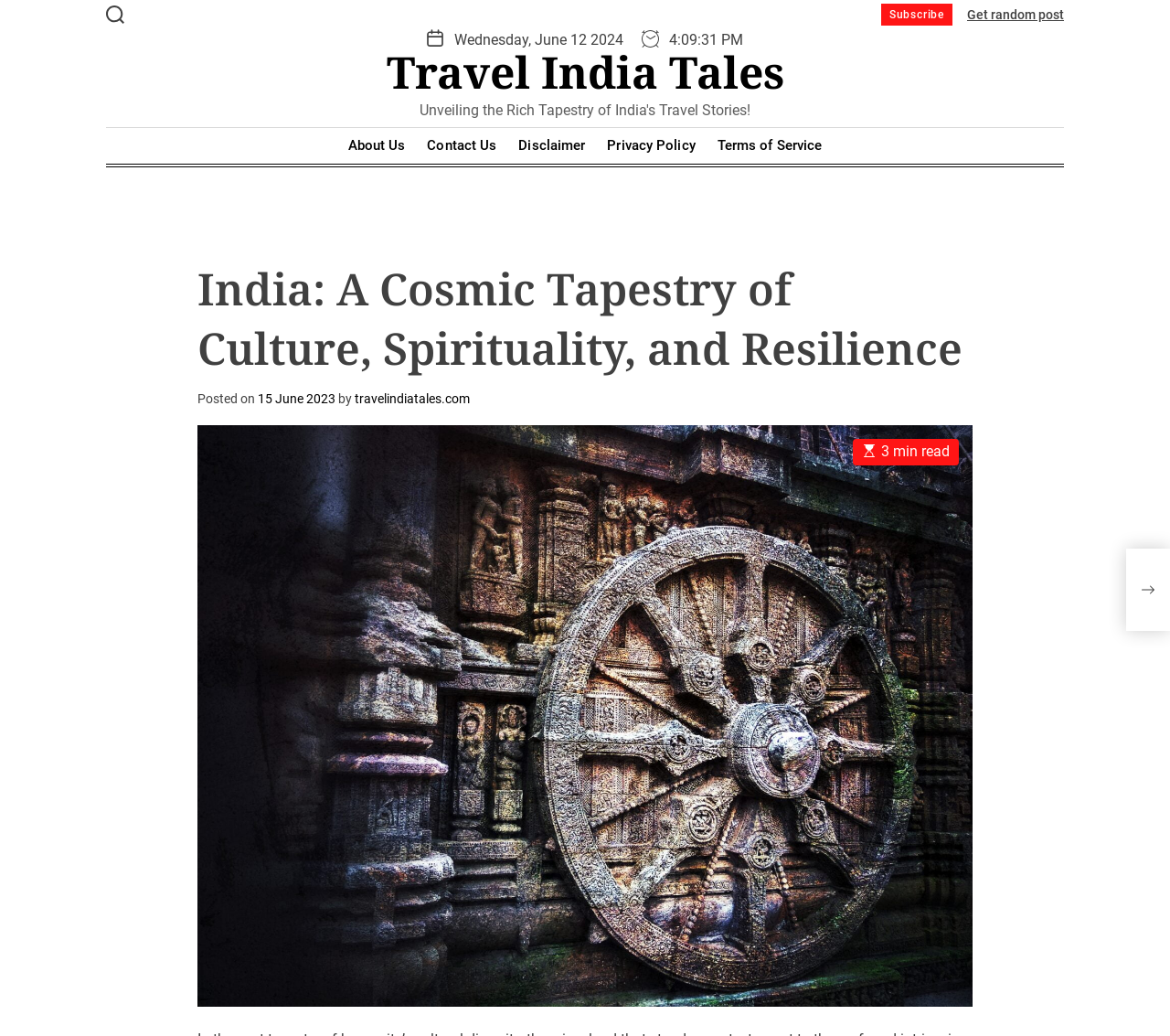What is the date of the post?
Answer the question based on the image using a single word or a brief phrase.

15 June 2023